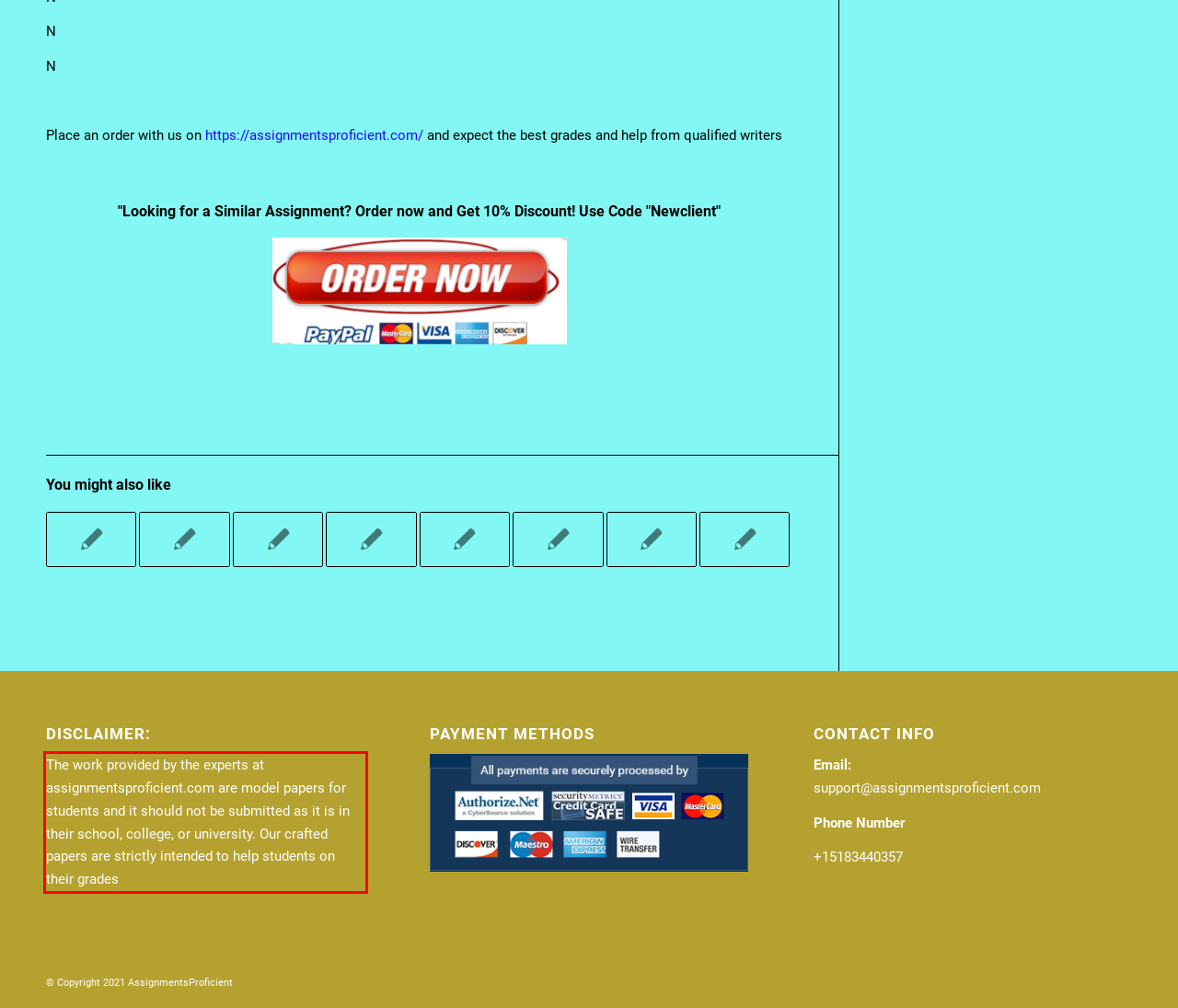You are presented with a webpage screenshot featuring a red bounding box. Perform OCR on the text inside the red bounding box and extract the content.

The work provided by the experts at assignmentsproficient.com are model papers for students and it should not be submitted as it is in their school, college, or university. Our crafted papers are strictly intended to help students on their grades